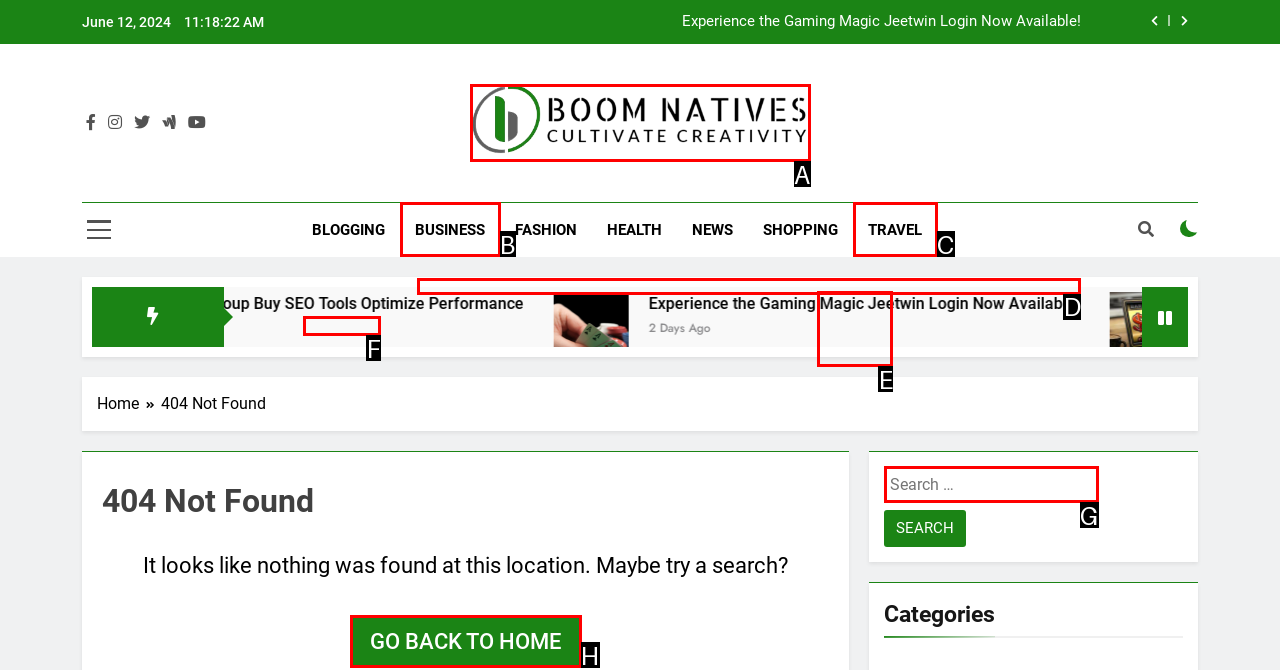What option should you select to complete this task: Go back to home? Indicate your answer by providing the letter only.

H